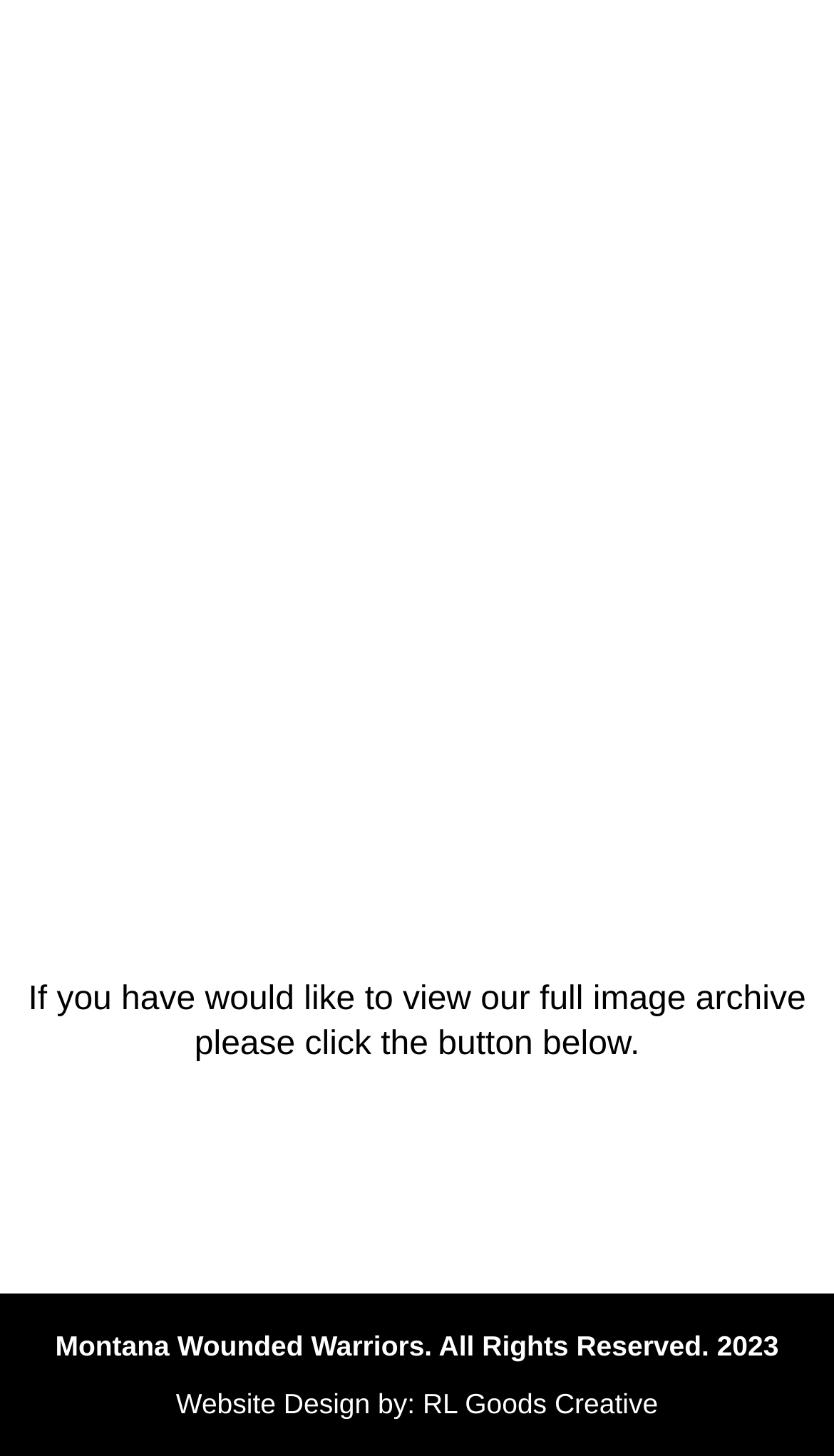What action is suggested to view the full image archive?
Please elaborate on the answer to the question with detailed information.

I found the suggested action by looking at the StaticText elements with the text 'If you have would like to view our full image archive please' and 'click the button below.' which are located near each other at the top of the page.